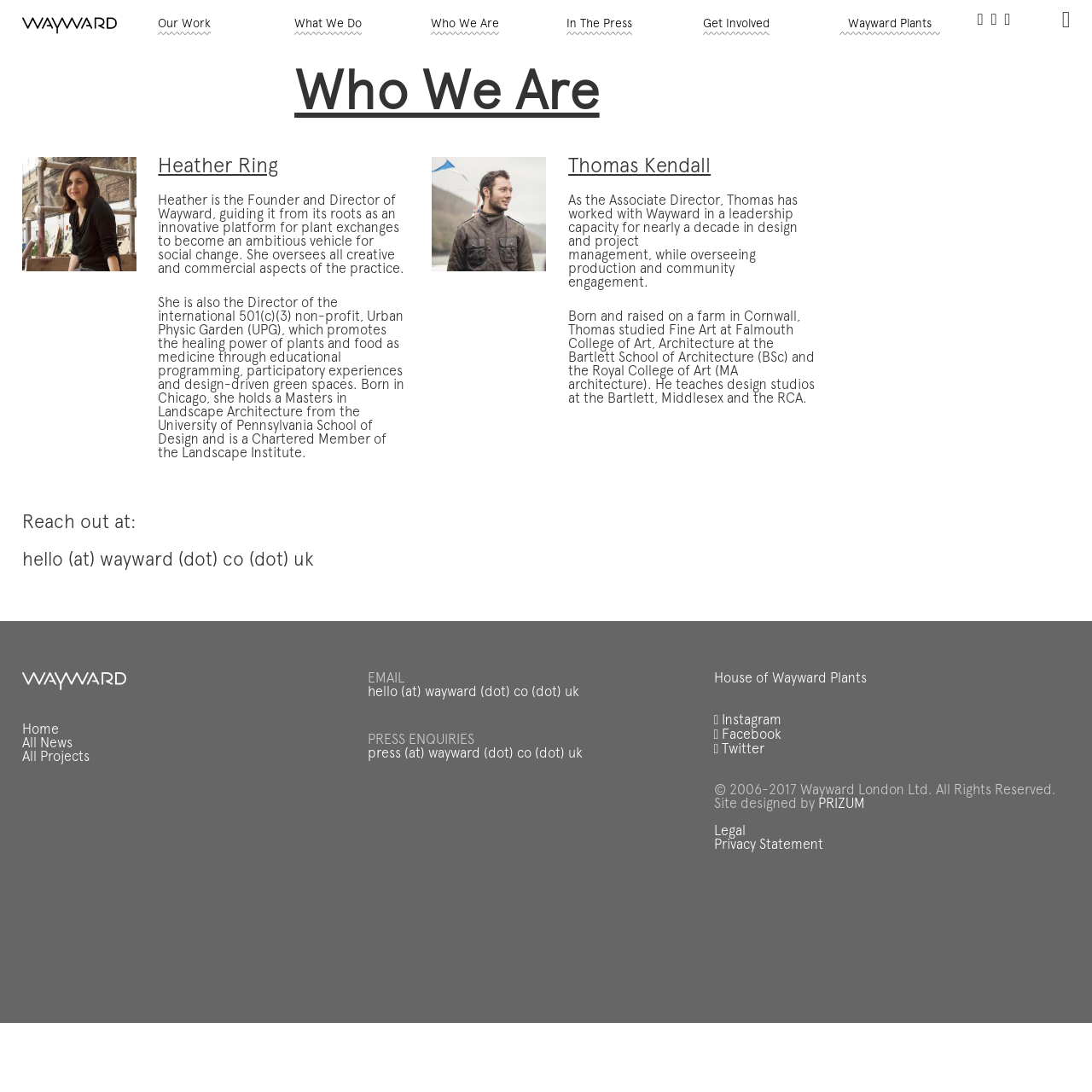What is the name of the founder of Wayward?
Answer the question in a detailed and comprehensive manner.

The answer can be found in the section 'Who We Are' where it mentions 'Heather Ring' as the Founder and Director of Wayward, guiding it from its roots as an innovative platform for plant exchanges to become an ambitious vehicle for social change.